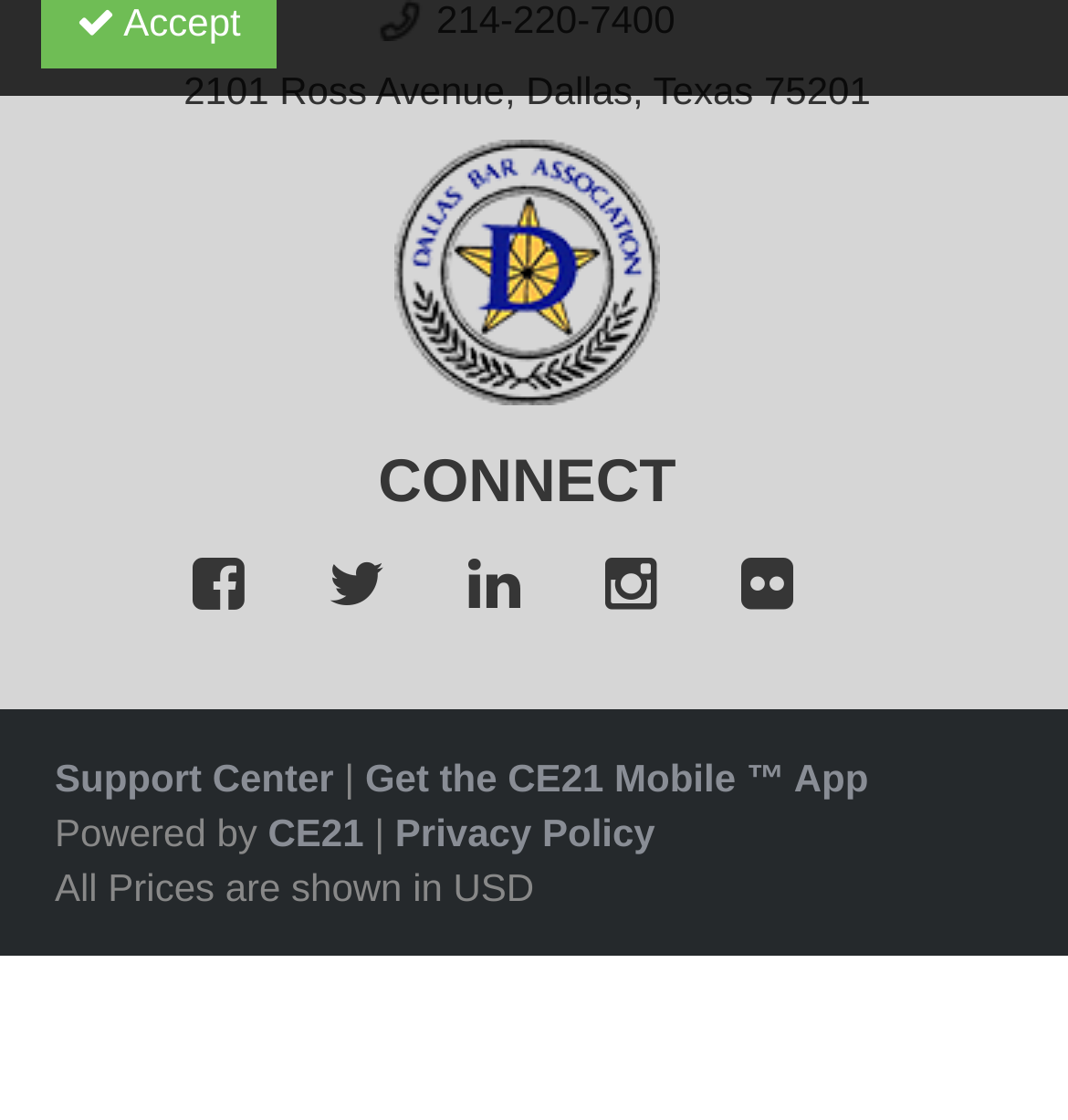What is the currency used on the webpage?
Using the information from the image, provide a comprehensive answer to the question.

I found the static text element at the bottom of the webpage, which states 'All Prices are shown in USD', indicating that the currency used on the webpage is USD.